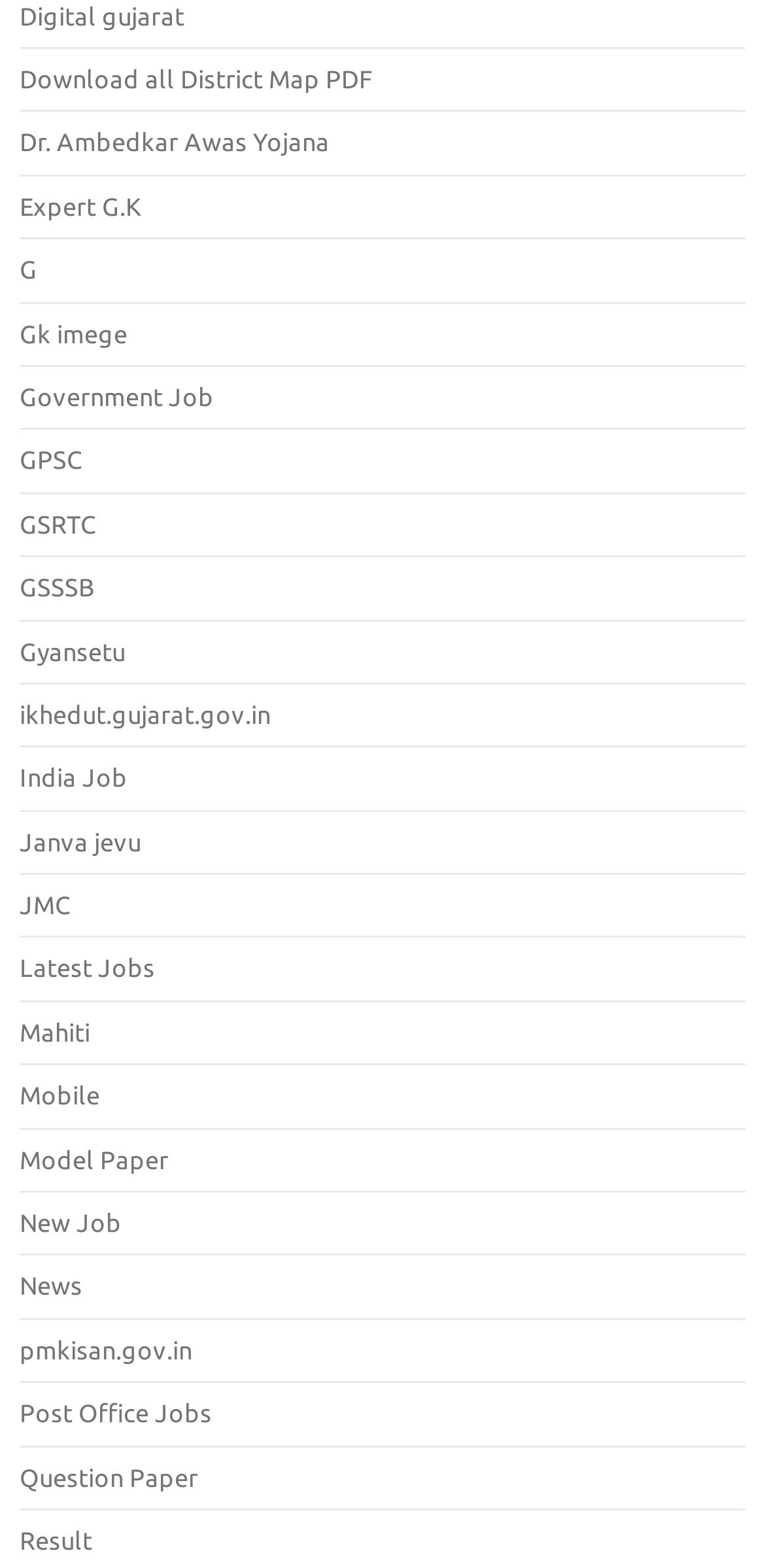Please reply to the following question using a single word or phrase: 
How many links are available on the webpage?

30